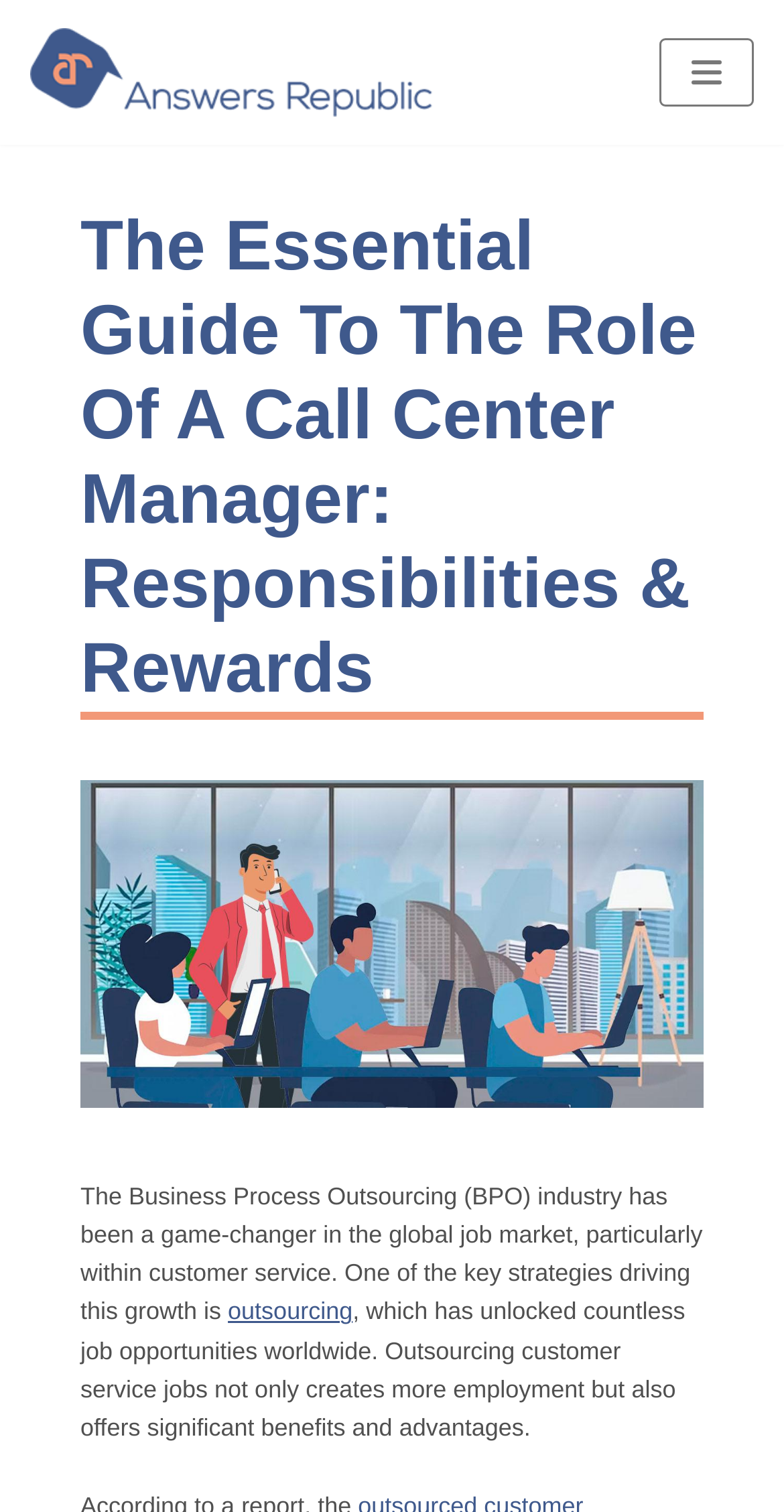What is the benefit of outsourcing customer service jobs?
Based on the image, give a concise answer in the form of a single word or short phrase.

creates more employment